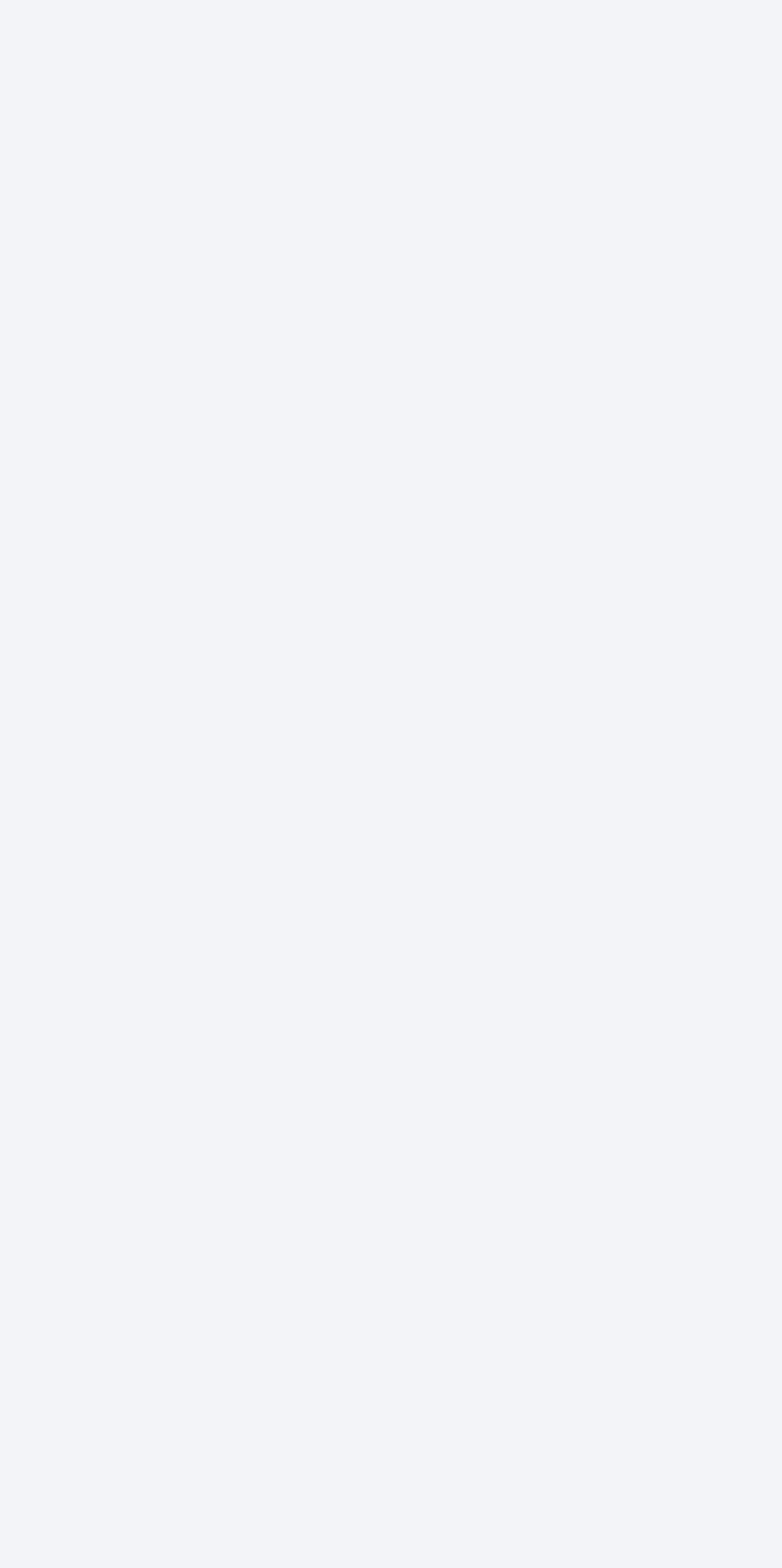Determine the bounding box for the UI element as described: "Next article Next". The coordinates should be represented as four float numbers between 0 and 1, formatted as [left, top, right, bottom].

[0.682, 0.254, 0.867, 0.308]